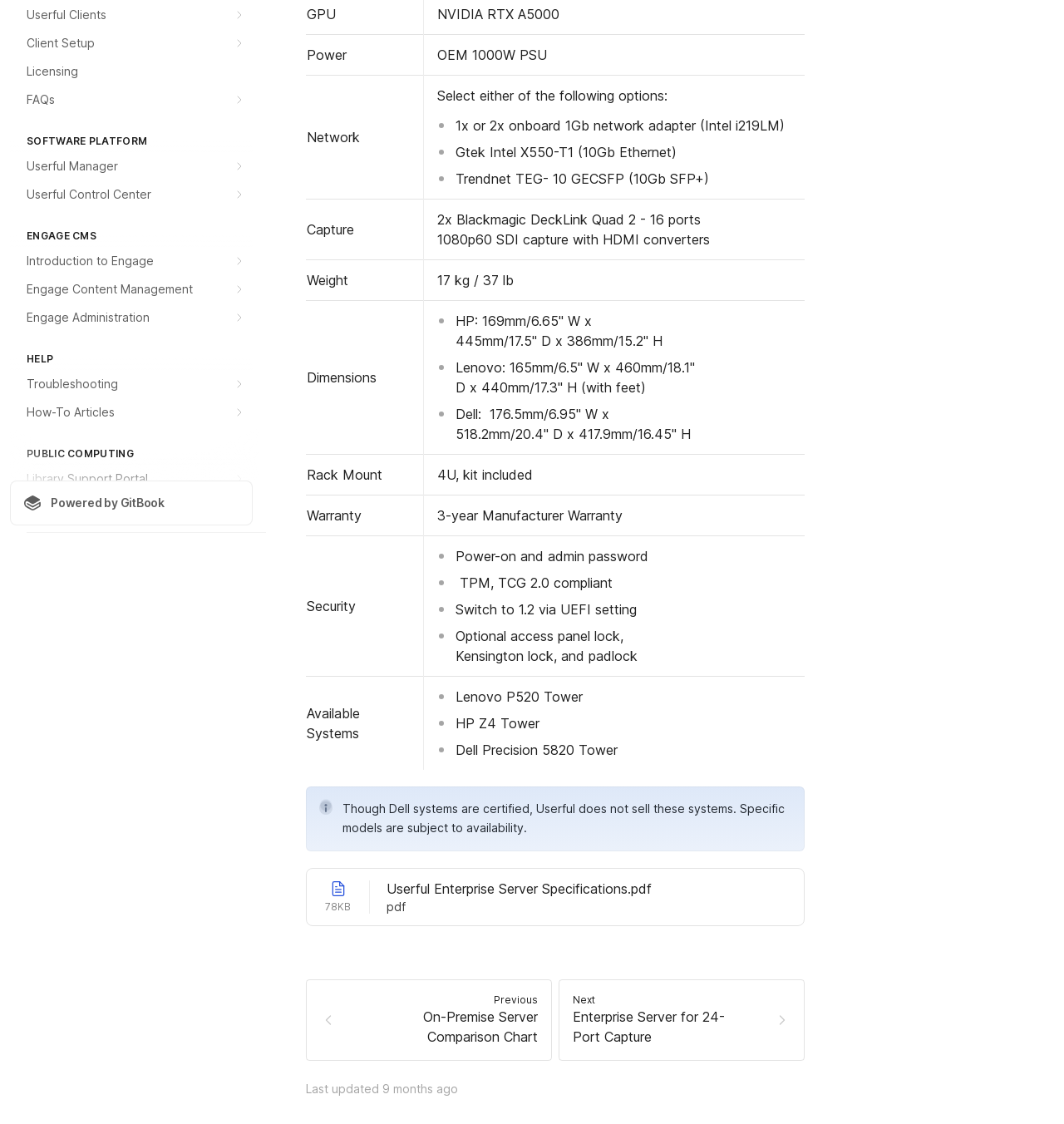Given the element description, predict the bounding box coordinates in the format (top-left x, top-left y, bottom-right x, bottom-right y). Make sure all values are between 0 and 1. Here is the element description: Ps vita download app

None